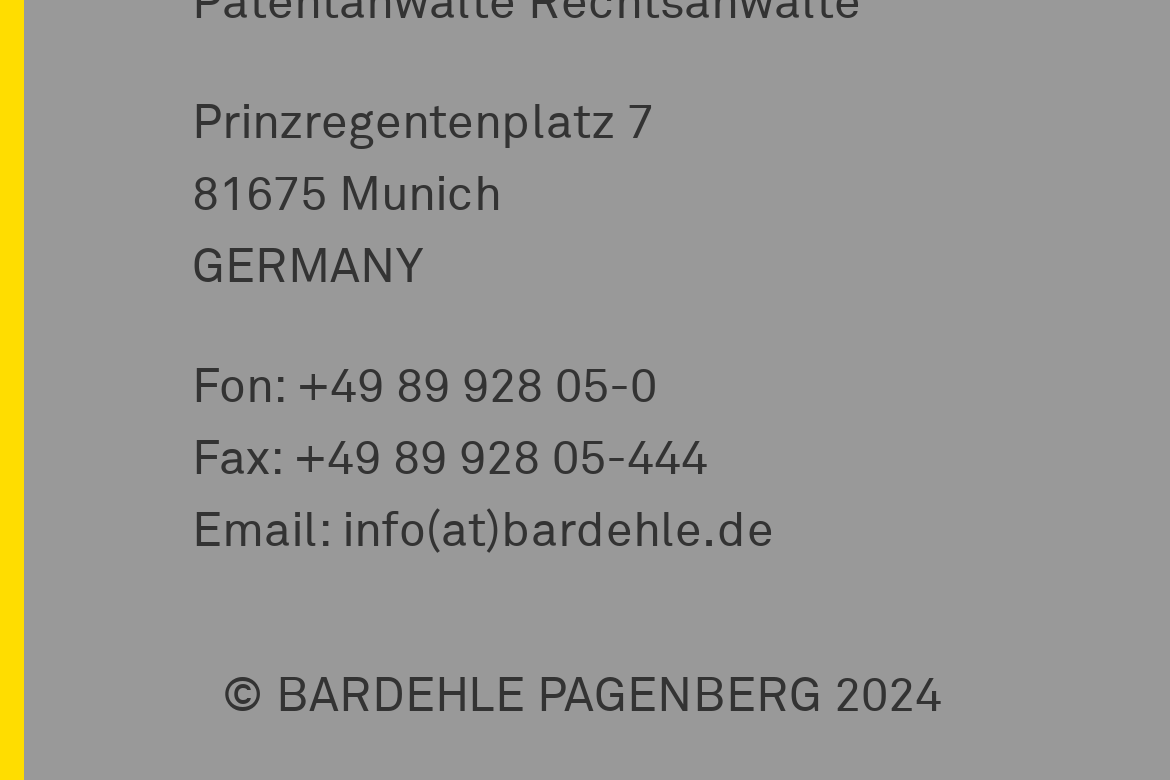What is the phone number of BARDEHLE PAGENBERG?
Please provide a comprehensive answer based on the visual information in the image.

I found the phone number by looking at the link element next to the 'Fon:' static text, which provides the phone number.